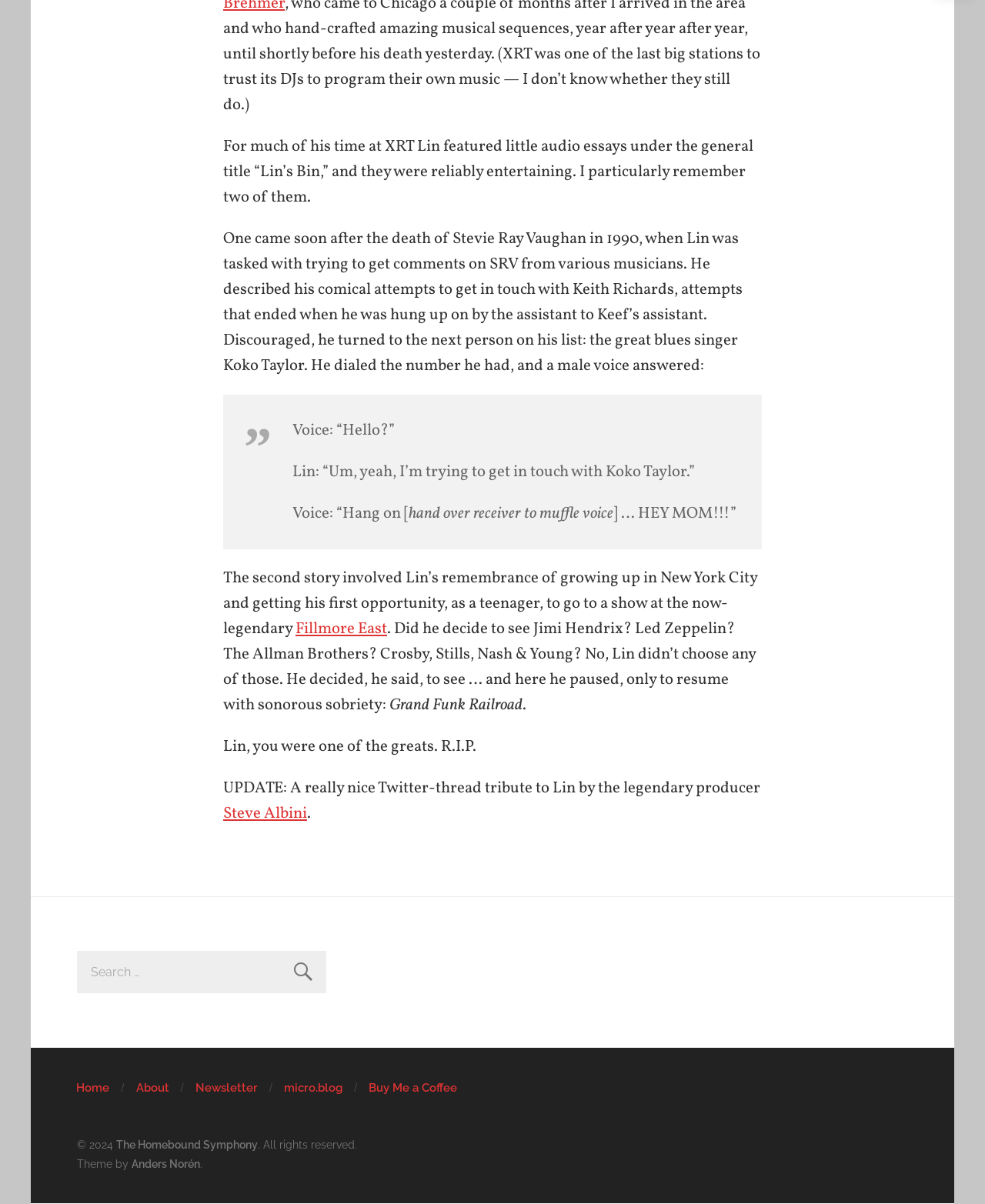Please determine the bounding box coordinates of the clickable area required to carry out the following instruction: "Visit the Homebound Symphony". The coordinates must be four float numbers between 0 and 1, represented as [left, top, right, bottom].

[0.118, 0.945, 0.262, 0.956]